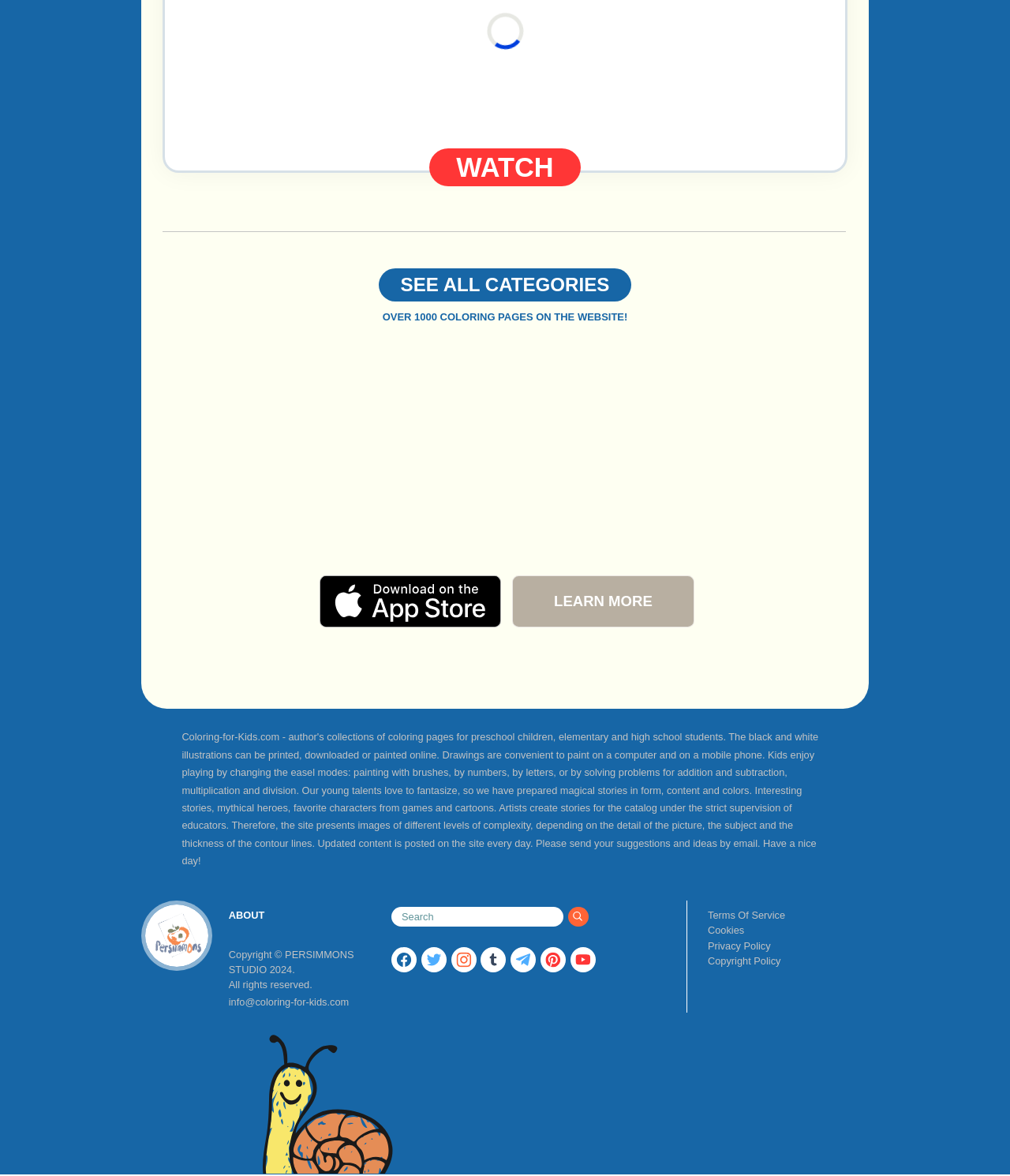Please specify the coordinates of the bounding box for the element that should be clicked to carry out this instruction: "Learn more". The coordinates must be four float numbers between 0 and 1, formatted as [left, top, right, bottom].

[0.507, 0.489, 0.687, 0.534]